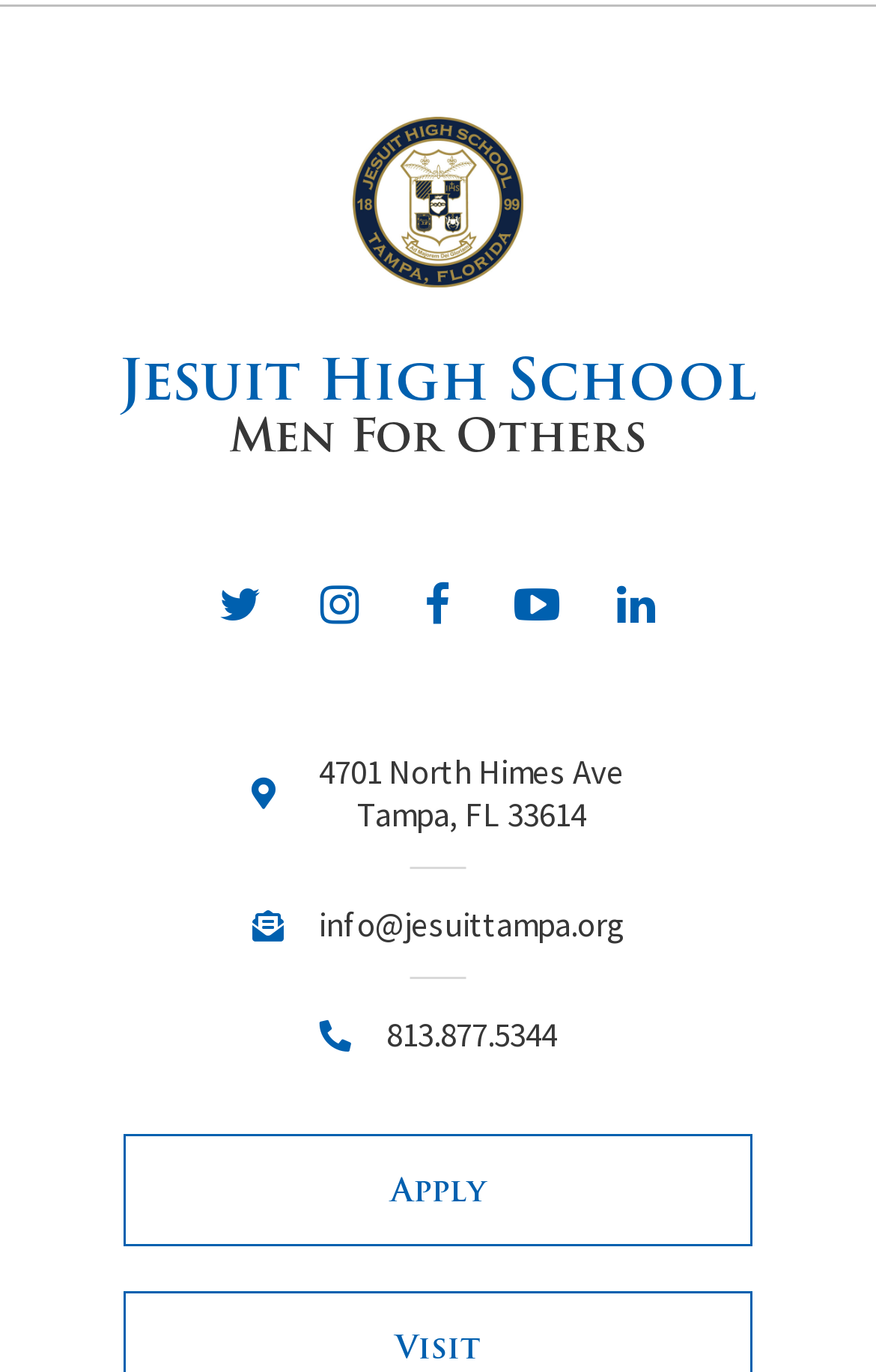Using the information from the screenshot, answer the following question thoroughly:
What is the phone number of the high school?

The phone number of the high school can be found in the middle section of the webpage, where it is written as a static text element.